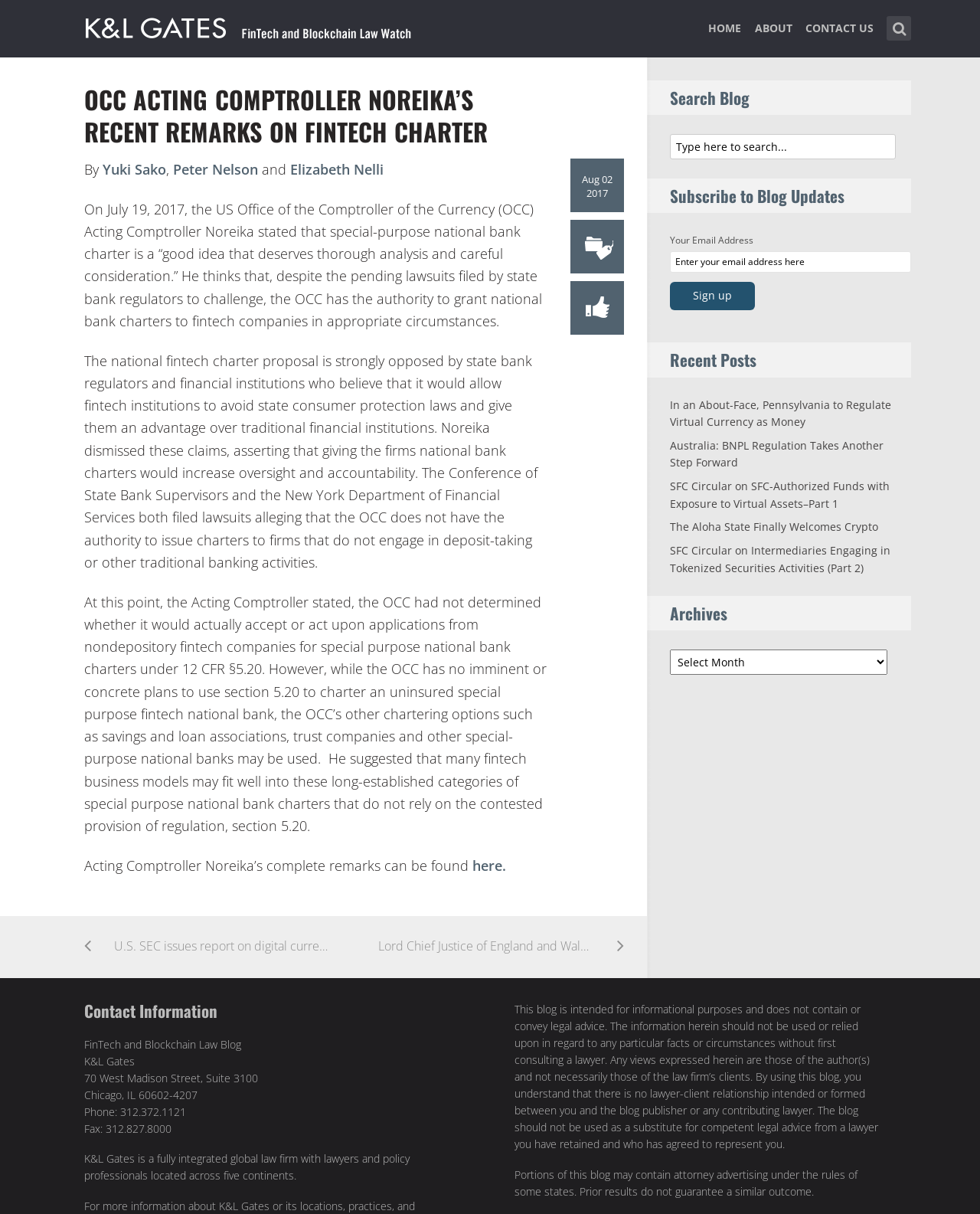Find the bounding box coordinates for the element that must be clicked to complete the instruction: "Subscribe to blog updates". The coordinates should be four float numbers between 0 and 1, indicated as [left, top, right, bottom].

[0.684, 0.207, 0.93, 0.225]